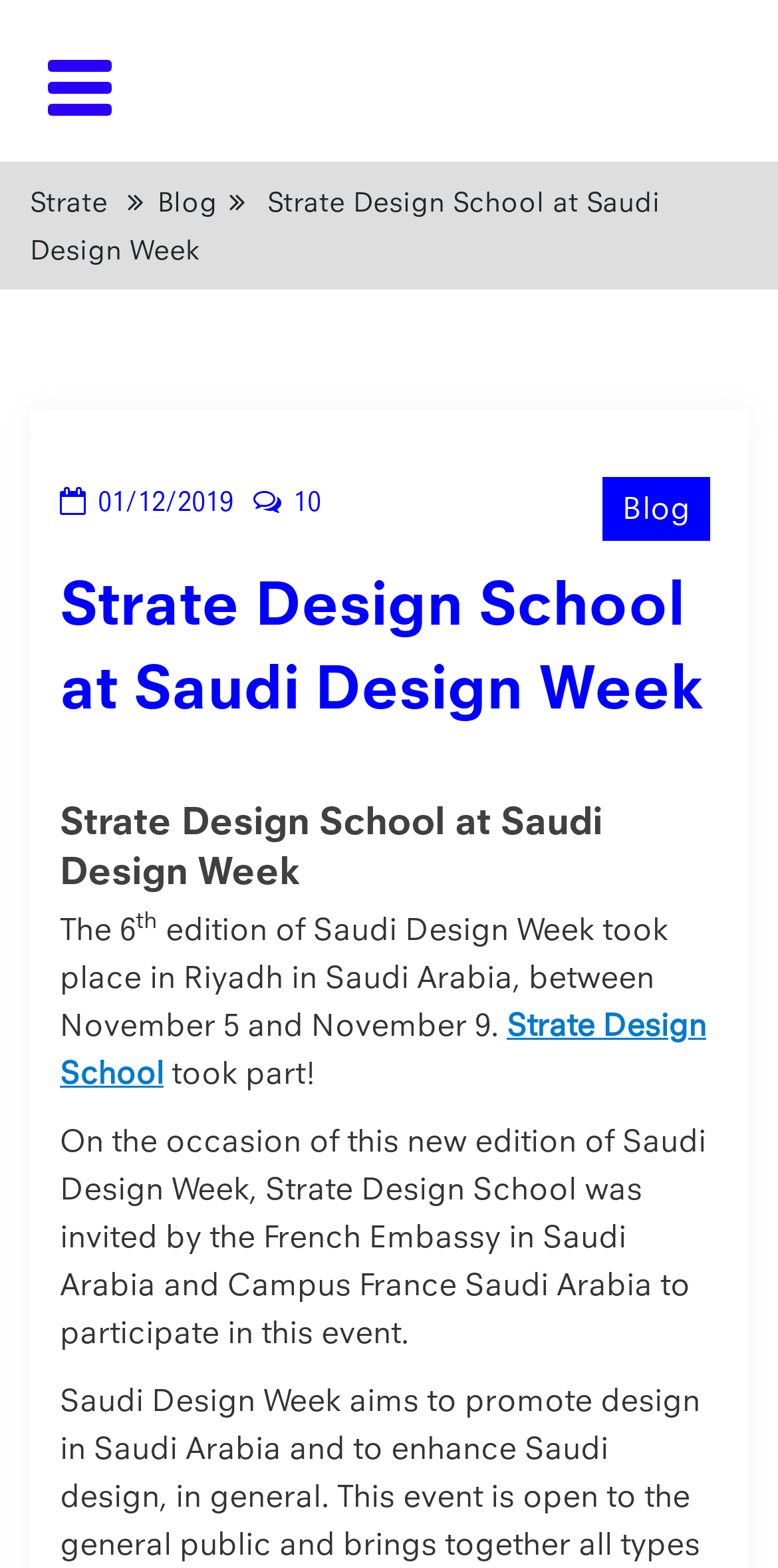What is the edition number of Saudi Design Week?
Please use the image to deliver a detailed and complete answer.

I found the edition number by looking at the superscript text that describes the edition number, which is 'The 6th edition of Saudi Design Week...'